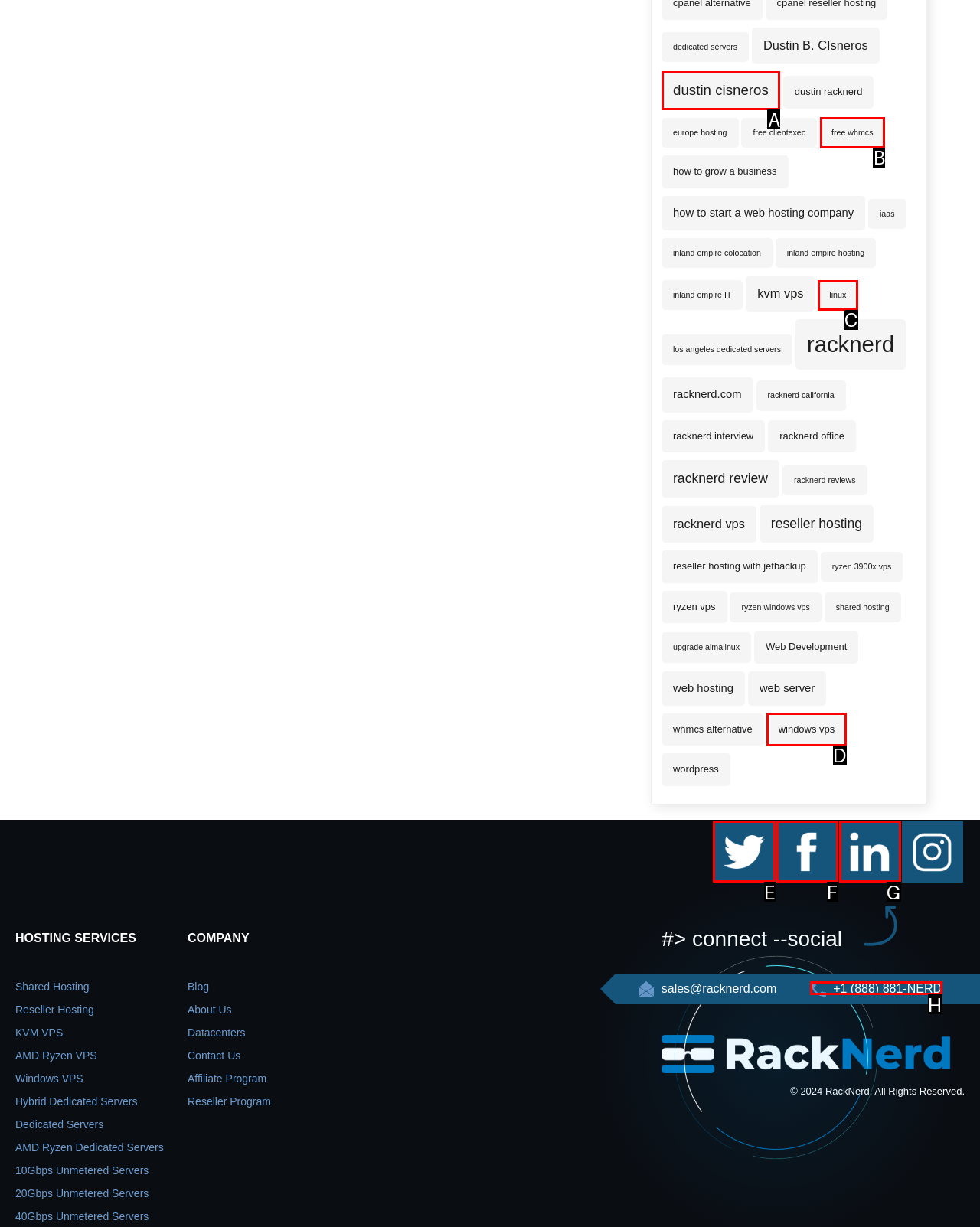Determine the letter of the UI element that you need to click to perform the task: follow on twitter.
Provide your answer with the appropriate option's letter.

E